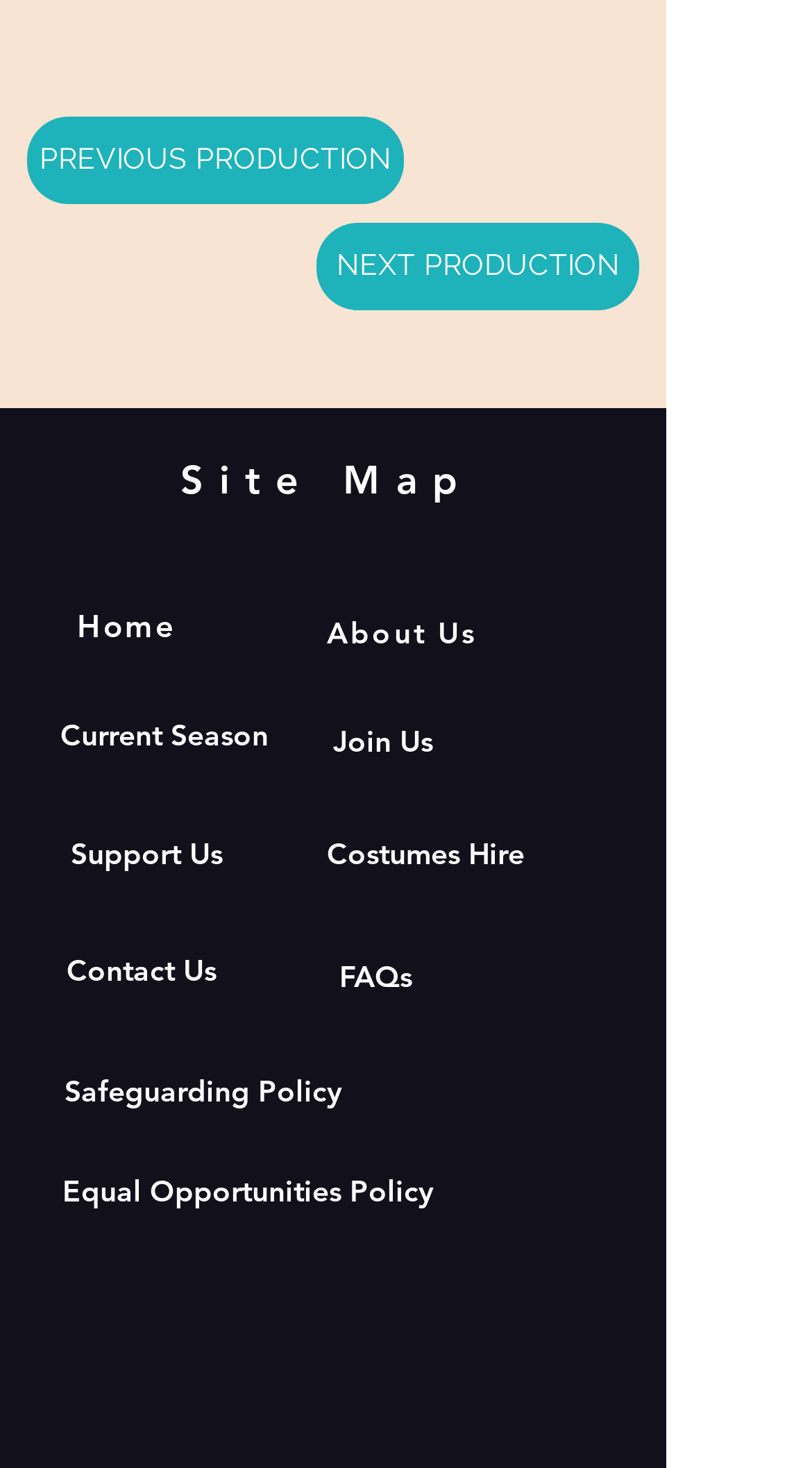Utilize the details in the image to thoroughly answer the following question: What is the purpose of the 'Costumes Hire' link?

I deduced this answer by analyzing the text of the link, which suggests that it is related to hiring costumes. This is likely a service provided by the theater company for external users.